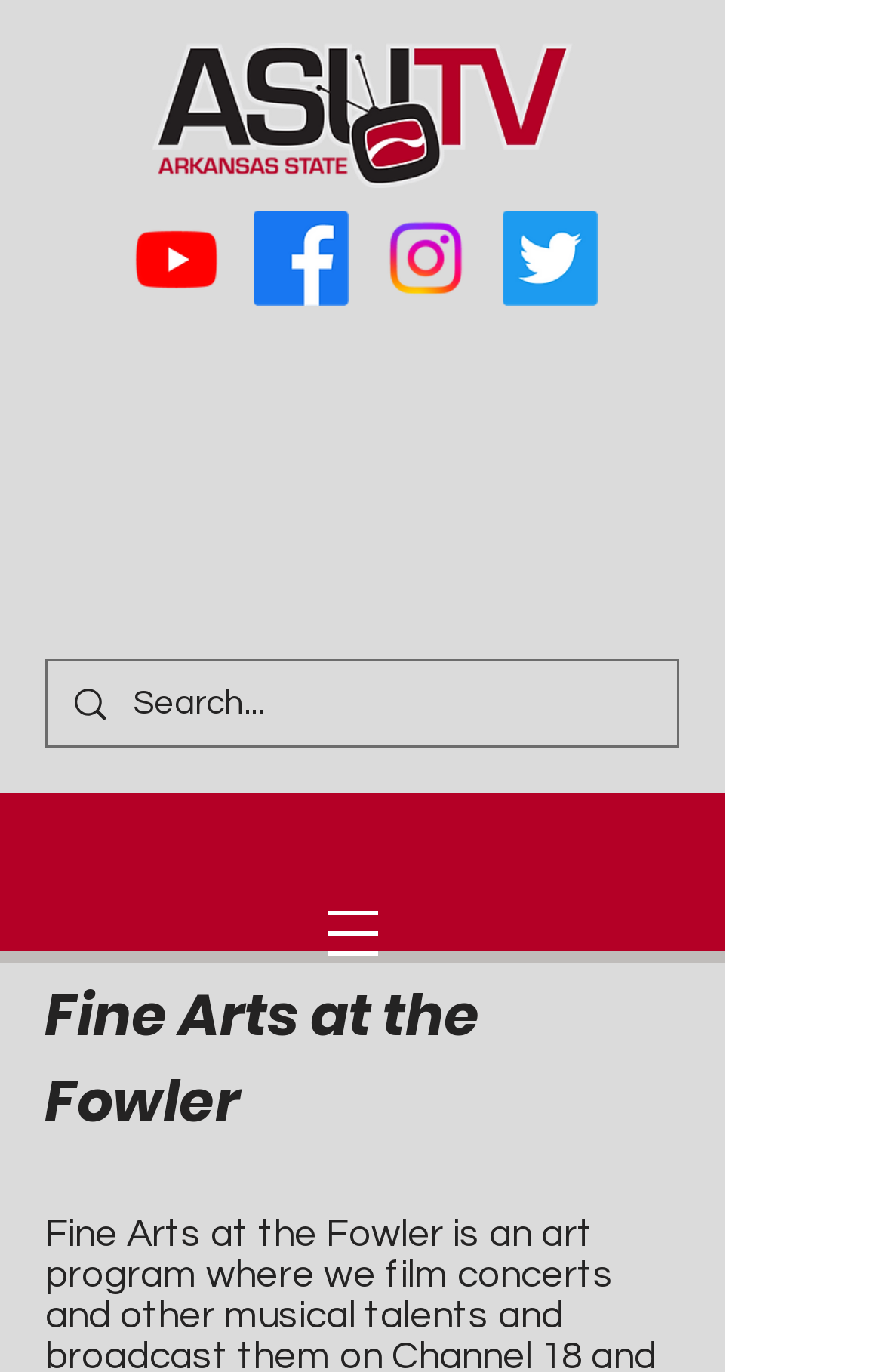Please determine the bounding box coordinates for the UI element described as: "aria-label="Instagram"".

[0.428, 0.154, 0.536, 0.223]